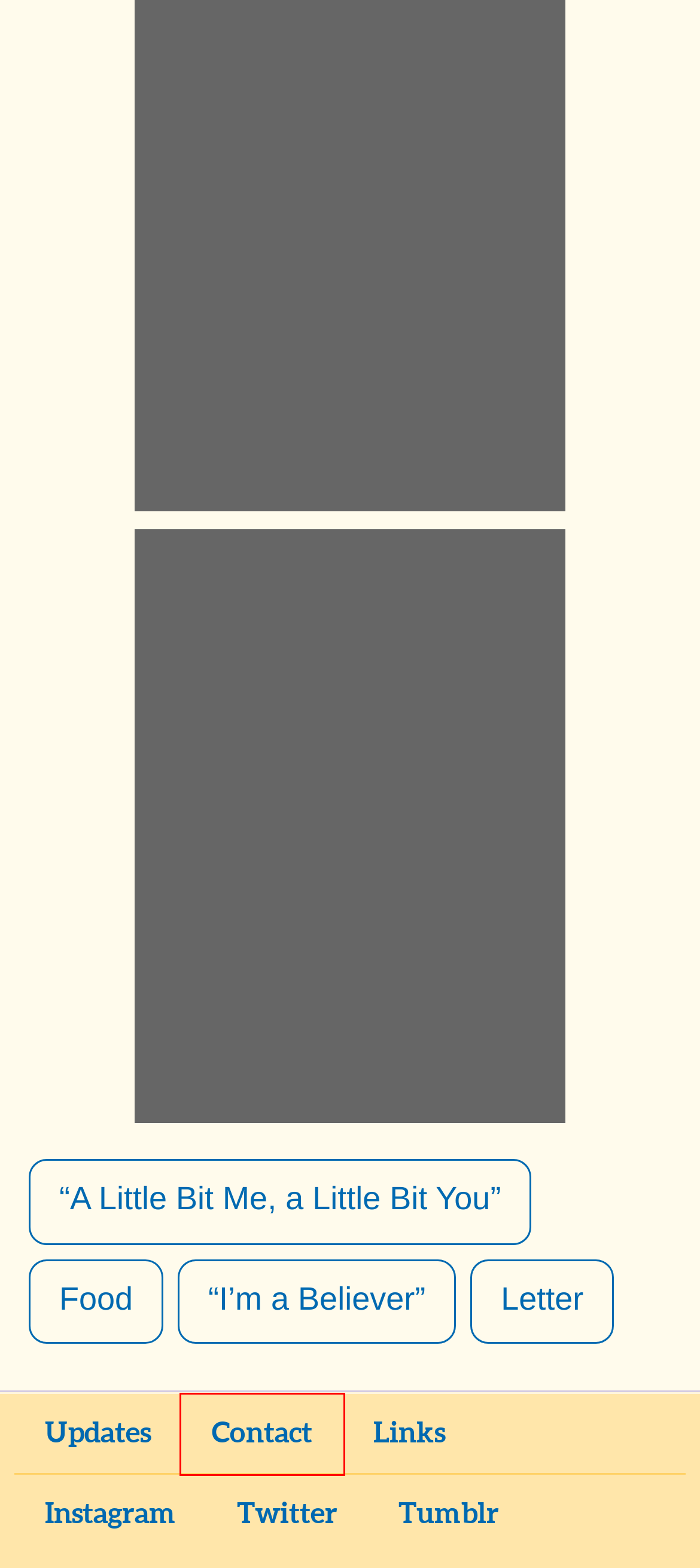Review the screenshot of a webpage that includes a red bounding box. Choose the most suitable webpage description that matches the new webpage after clicking the element within the red bounding box. Here are the candidates:
A. Letter Articles | Sunshine Factory | Monkees Fan Site
B. Food Articles | Sunshine Factory | Monkees Fan Site
C. Updates | Sunshine Factory | Monkees Fan Site
D. “I’m a Believer” Articles | Sunshine Factory | Monkees Fan Site
E. Site | Sunshine Factory | Monkees Fan Site
F. “A Little Bit Me, a Little Bit You” Articles | Sunshine Factory | Monkees Fan Site
G. Links | Sunshine Factory | Monkees Fan Site
H. Monkees Monthly (June 1967) | Sunshine Factory | Monkees Fan Site

E